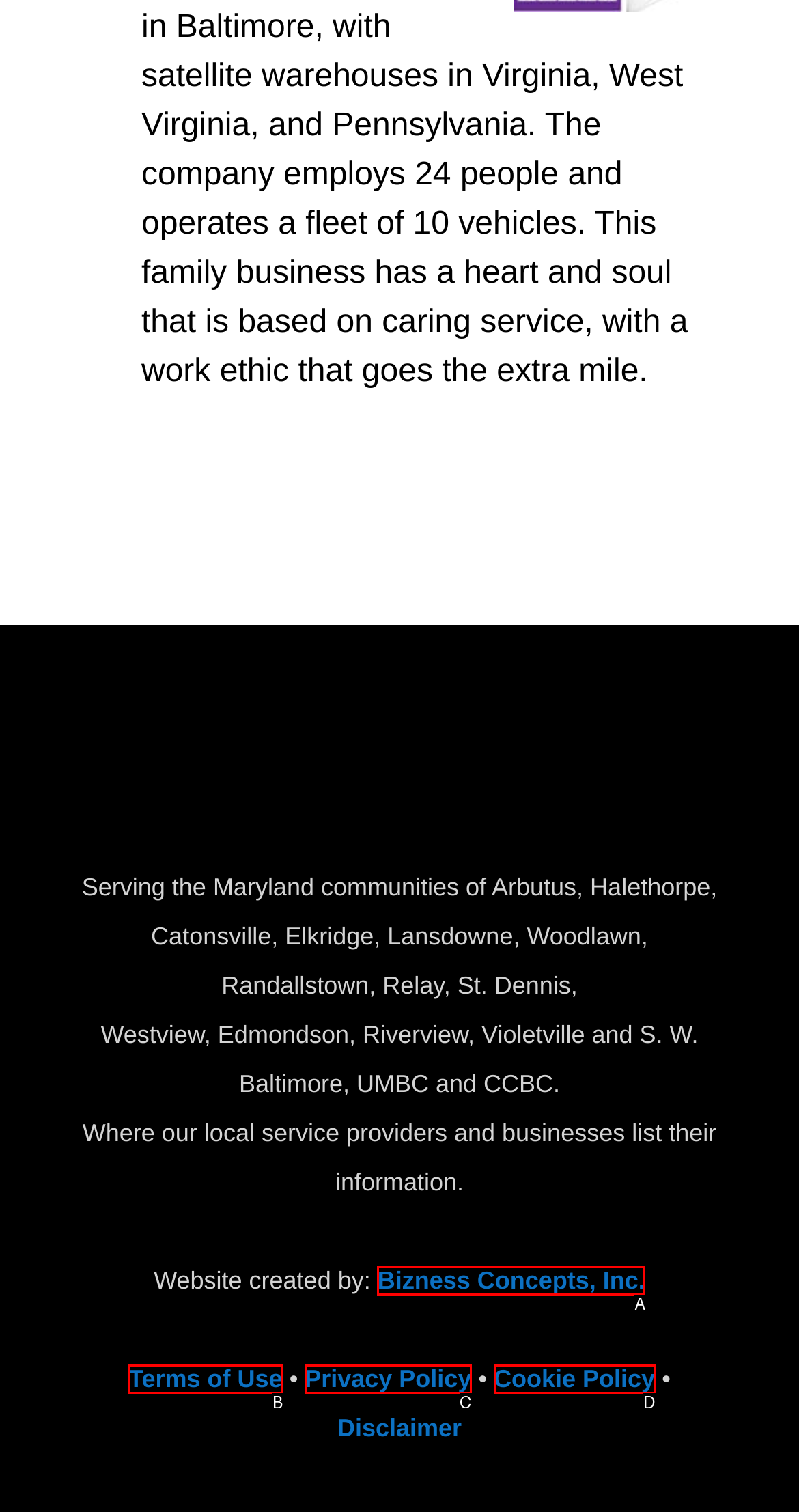Given the description: Bizness Concepts, Inc., identify the corresponding option. Answer with the letter of the appropriate option directly.

A